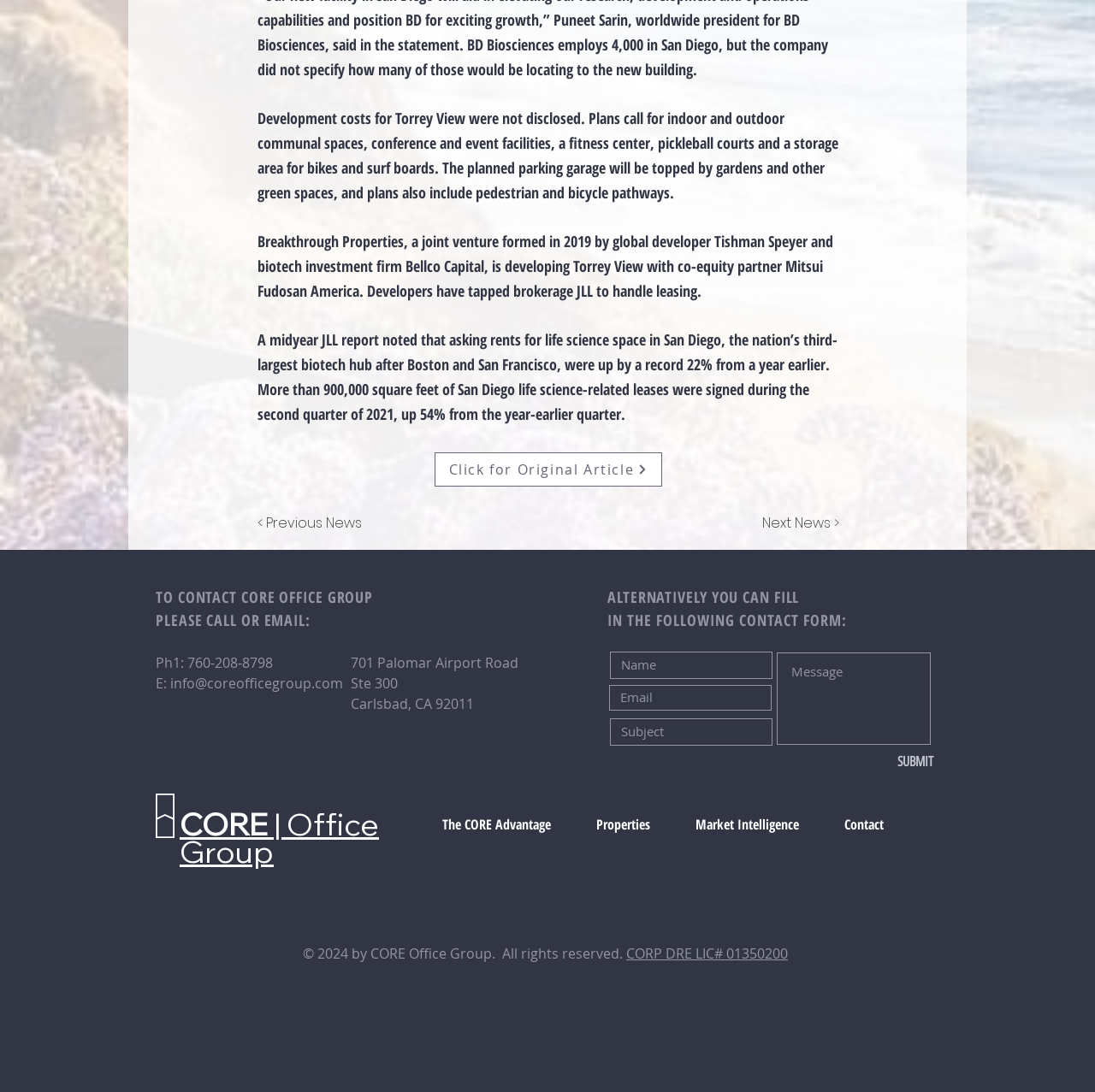Highlight the bounding box coordinates of the element you need to click to perform the following instruction: "Follow CORE Office Group on LinkedIn."

[0.504, 0.817, 0.534, 0.848]